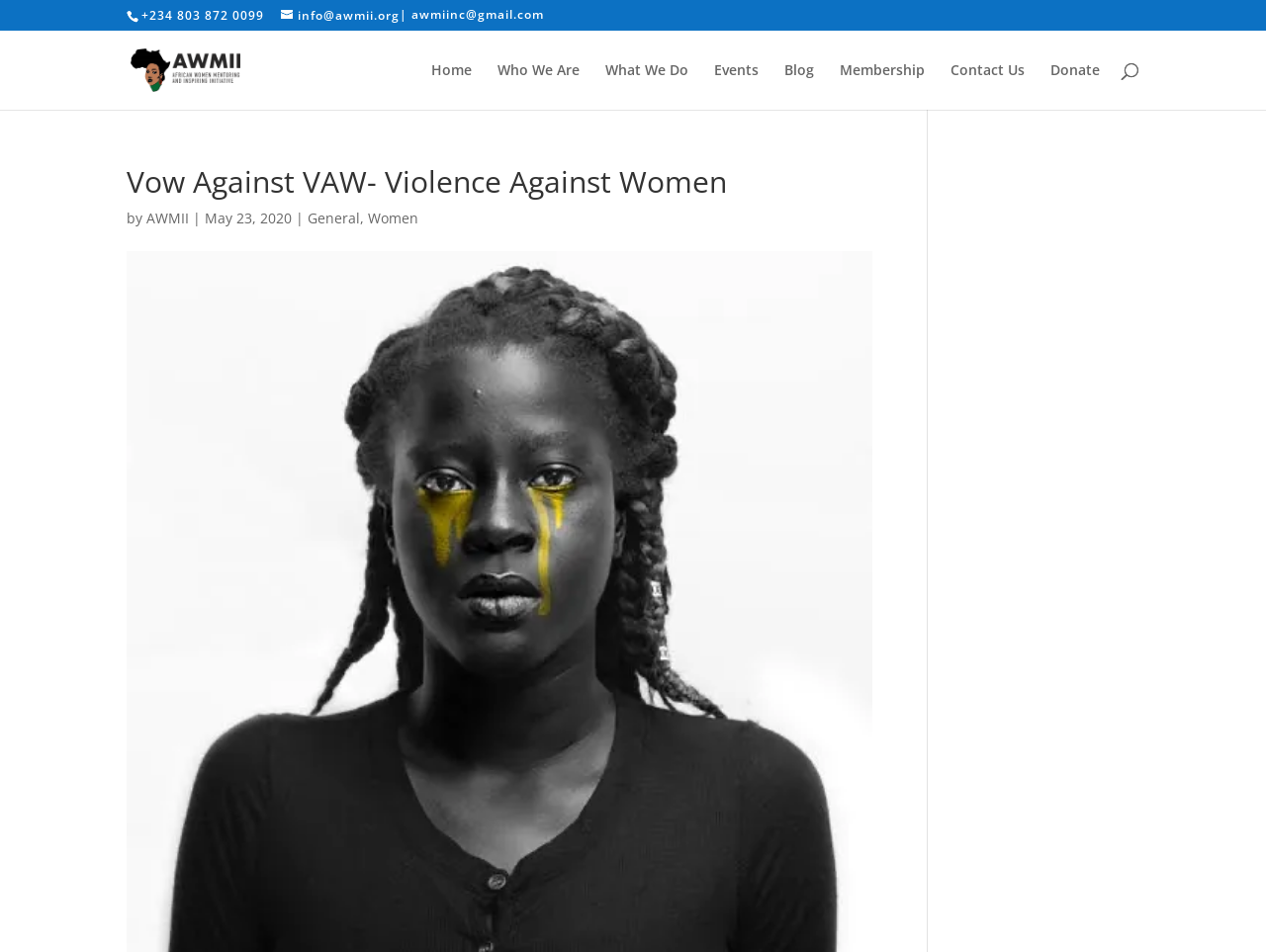Provide the bounding box coordinates of the HTML element described by the text: "What We Do". The coordinates should be in the format [left, top, right, bottom] with values between 0 and 1.

[0.478, 0.066, 0.544, 0.115]